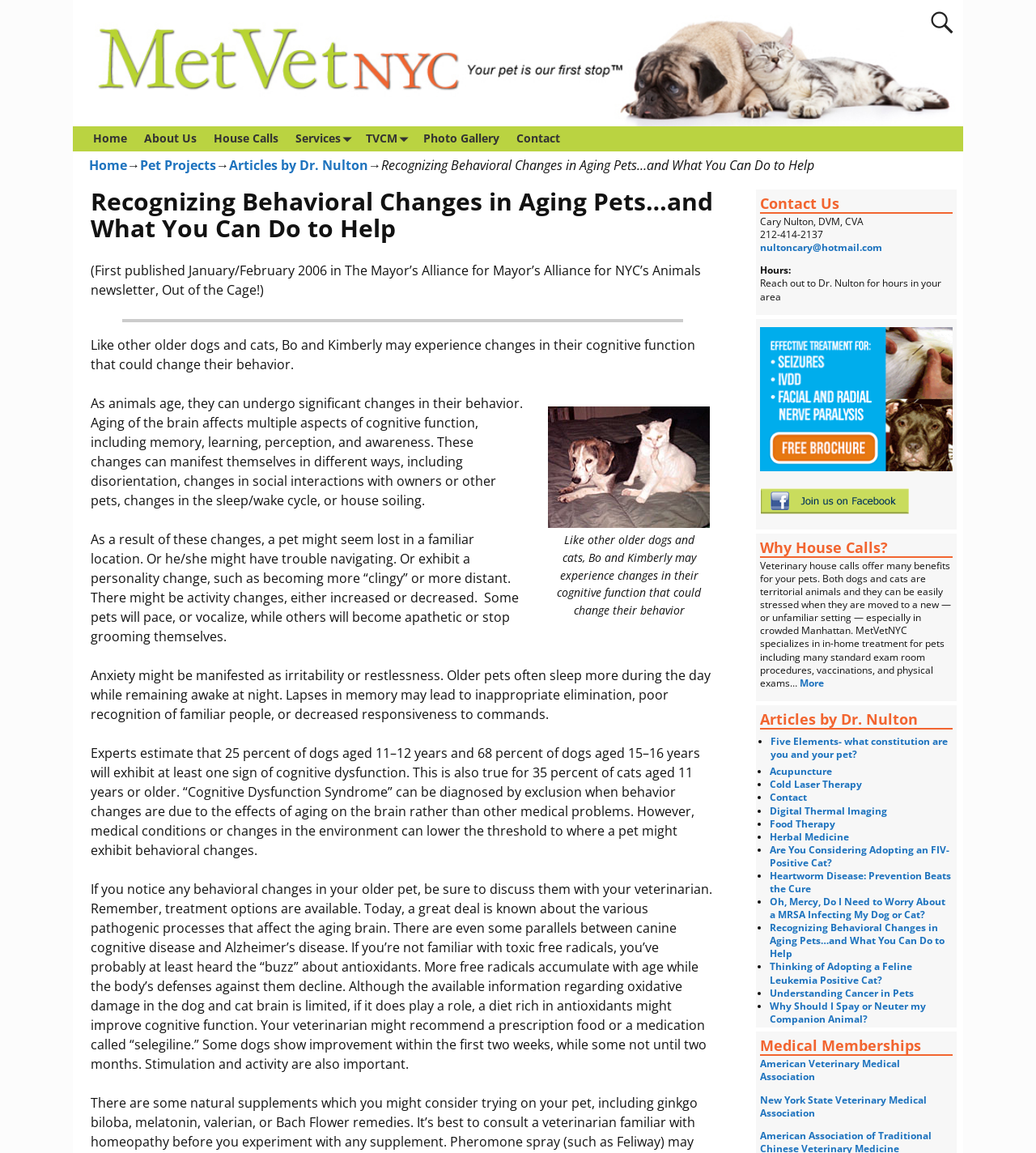Deliver a detailed narrative of the webpage's visual and textual elements.

The webpage is about MetVetNYC, a veterinary service provider. At the top, there is a search bar and a logo image of MetVetNYC. Below the logo, there are several links to different sections of the website, including "Home", "About Us", "House Calls", "Services", "TVCM", "Photo Gallery", and "Contact".

The main content of the webpage is an article titled "Recognizing Behavioral Changes in Aging Pets…and What You Can Do to Help". The article is divided into several sections, each discussing different aspects of behavioral changes in aging pets, such as cognitive dysfunction, anxiety, and sleep changes. There are also several links to other articles written by Dr. Nulton, a veterinarian.

On the right side of the webpage, there are several sections, including "Contact Us", "Why House Calls?", and "Articles by Dr. Nulton". The "Contact Us" section provides contact information for Dr. Nulton, including phone number and email address. The "Why House Calls?" section explains the benefits of veterinary house calls, and the "Articles by Dr. Nulton" section lists several articles written by Dr. Nulton on various topics related to pet care.

At the bottom of the webpage, there are several links to medical memberships, including the American Veterinary Medical Association and the New York State Veterinary Medical Association.